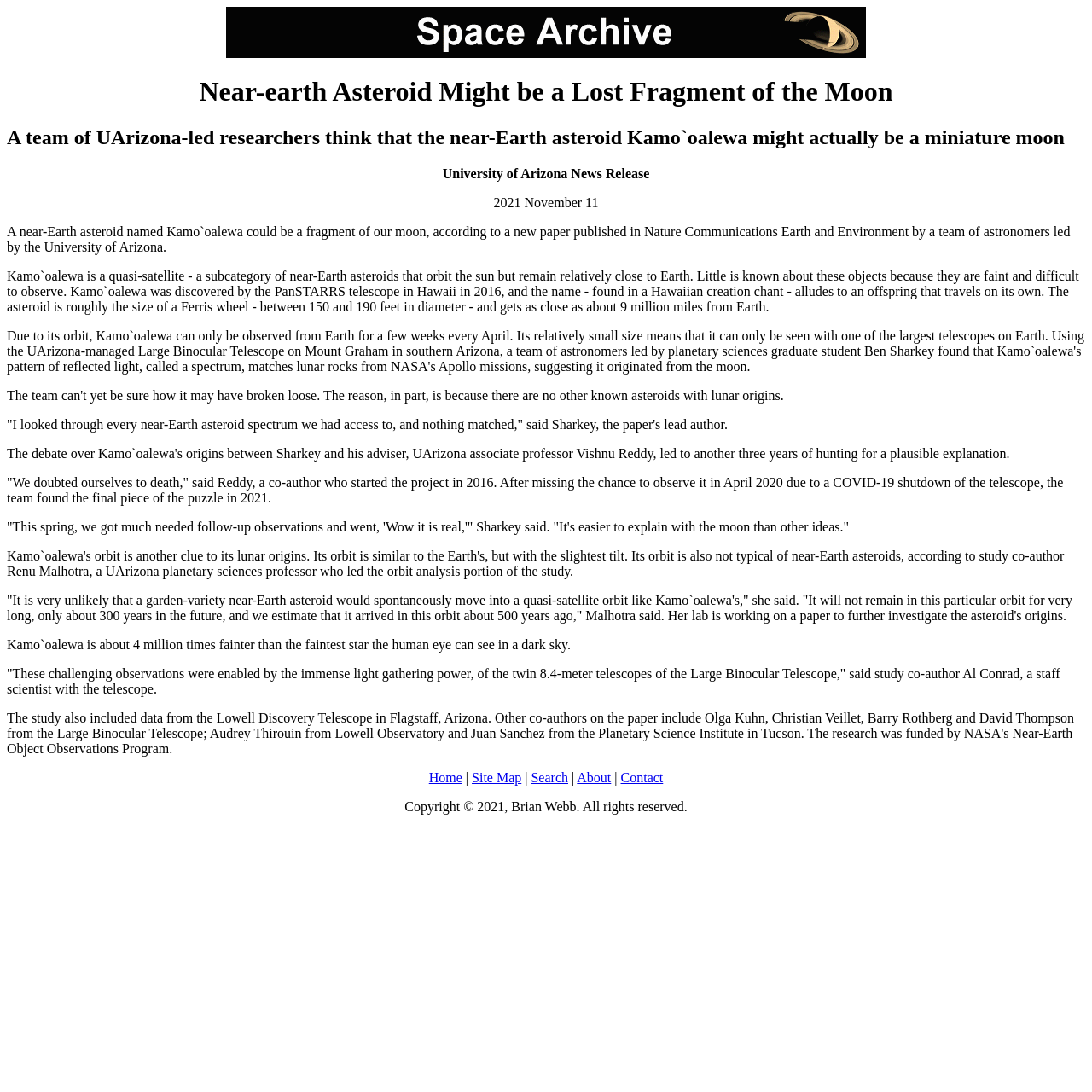What is the copyright year of the webpage?
From the image, provide a succinct answer in one word or a short phrase.

2021